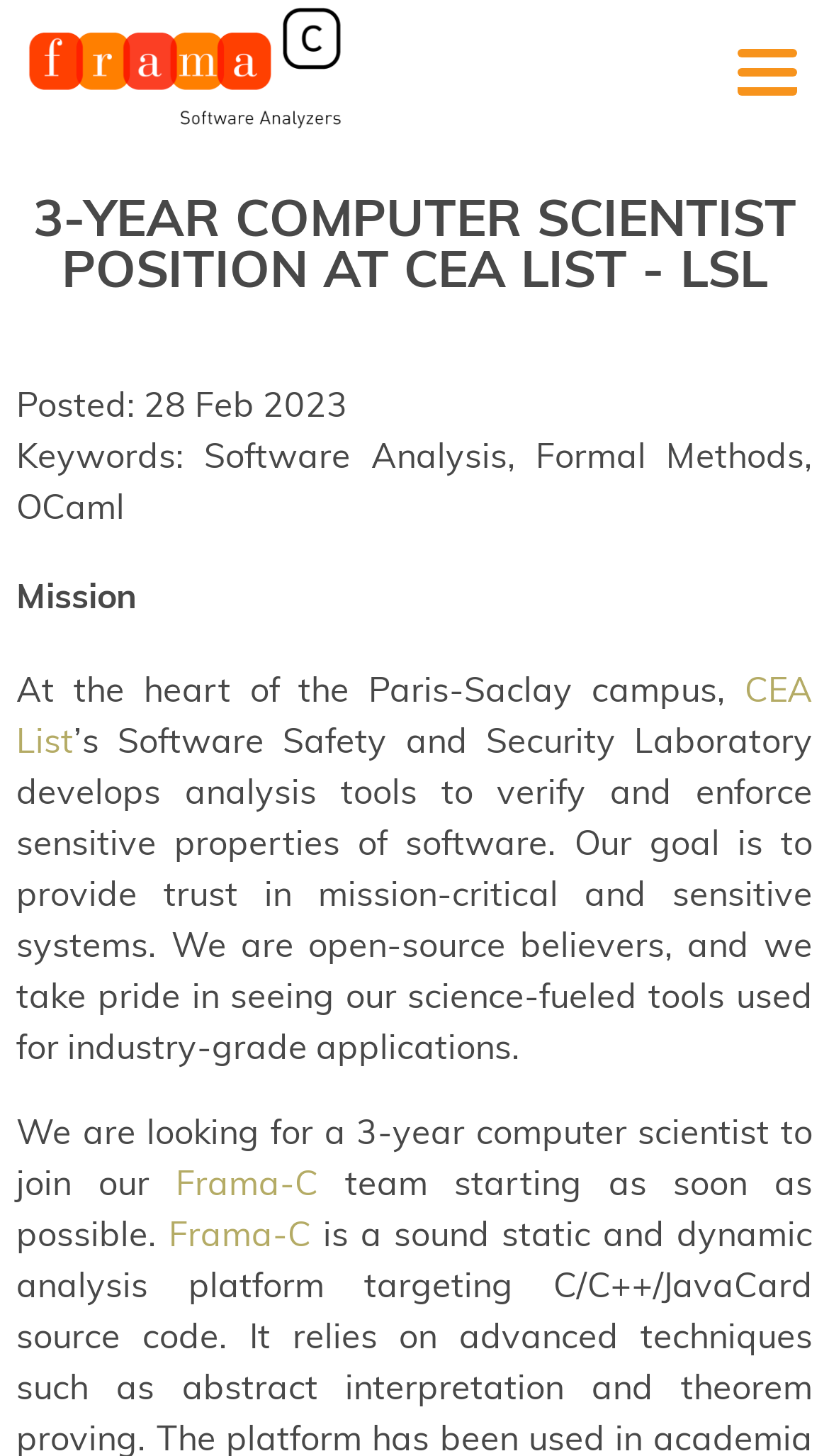Give a detailed explanation of the elements present on the webpage.

The webpage is about a 3-year computer scientist position at CEA LIST - LSL. At the top, there is a heading with the title of the position. Below the title, there is a link to "Frama-C" on the left side. 

On the top-left corner, there is a posted date "28 Feb 2023" and a list of keywords "Software Analysis, Formal Methods, OCaml" below it. 

Further down, there is a heading "Mission" followed by a paragraph of text describing the mission of the Software Safety and Security Laboratory at CEA List. The laboratory develops analysis tools to verify and enforce sensitive properties of software. 

Within the paragraph, there is a link to "CEA List" on the left side. The text continues to explain the laboratory's goal and its open-source approach. 

After the paragraph, there is another heading that starts with "We are looking for a 3-year computer scientist" and is followed by a link to "Frama-C" on the left side. The text then continues to describe the job opportunity, stating that the team is looking for a computer scientist to join them as soon as possible. There are two more links to "Frama-C" on the left side, one above and one below the text "team starting as soon as possible".